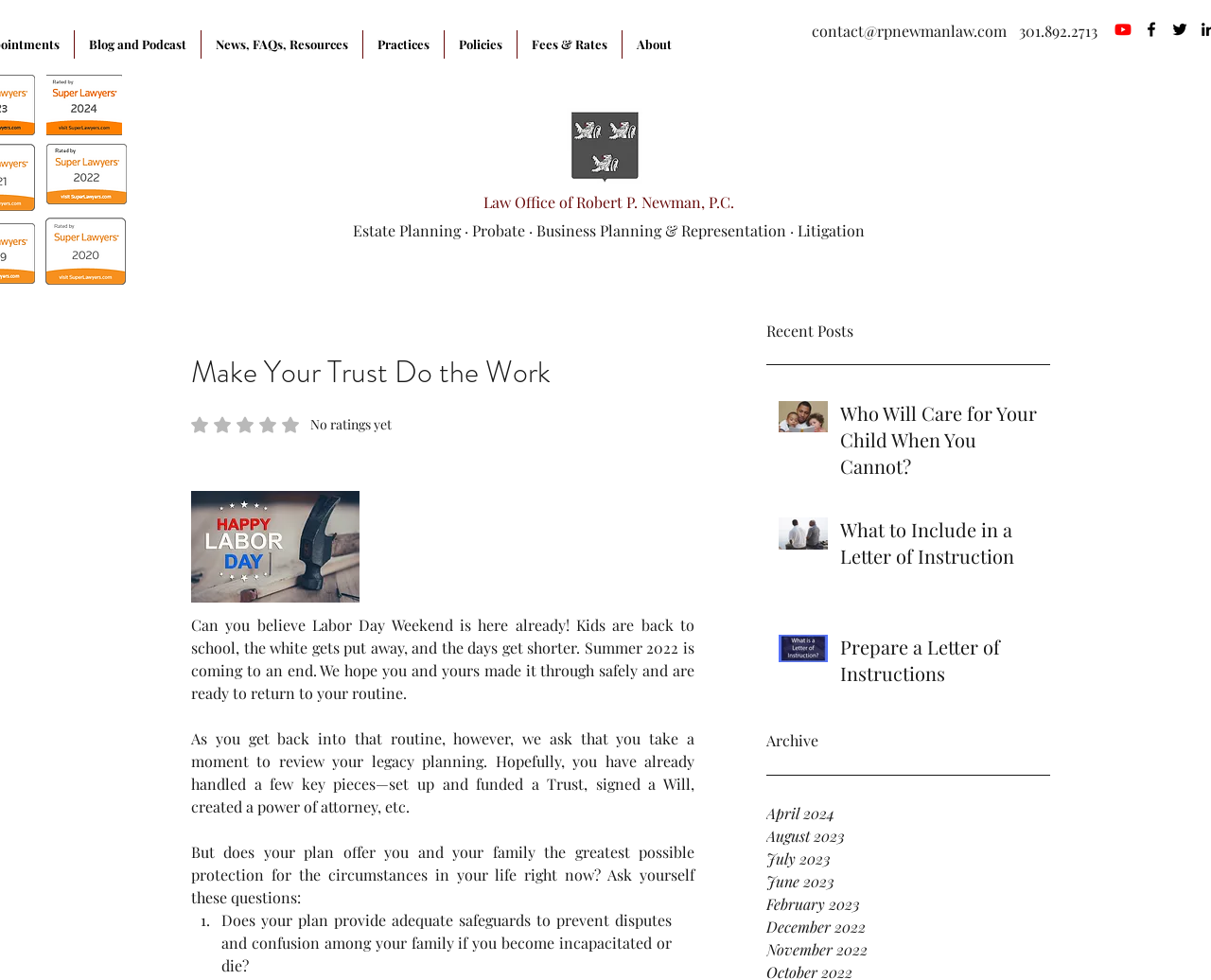Generate a thorough explanation of the webpage's elements.

The webpage appears to be a law firm's website, specifically the Law Office of Robert P. Newman, P.C. At the top, there is a navigation menu with links to various sections, including "Blog and Podcast", "News, FAQs, Resources", "Practices", "Policies", "Fees & Rates", and "About". Below the navigation menu, there is a contact information section with an email address, phone number, and social media links to Youtube, Facebook, and Twitter.

On the left side of the page, there are three images of badges, including a "SuperLawyer" badge. Below these badges, there is a heading that reads "Law Office of Robert P. Newman, P.C." followed by a subheading that lists the firm's areas of practice, including "Estate Planning", "Probate", "Business Planning & Representation", and "Litigation".

The main content of the page is divided into two sections. The first section appears to be a blog or news section, with a heading that reads "Recent Posts". Below this heading, there are three article summaries, each with a title, image, and brief description. The articles are titled "Who Will Care for Your Child When You Cannot?", "What to Include in a Letter of Instruction", and "Prepare a Letter of Instructions".

The second section appears to be an archive of past blog posts or news articles, with links to posts from various months, including April 2024, August 2023, and December 2022.

In the middle of the page, there is a heading that reads "Make Your Trust Do the Work" followed by a brief article or message that discusses the importance of reviewing one's legacy planning. The article asks the reader to consider whether their current plan provides adequate protection for their family and suggests asking oneself several questions, including whether the plan provides adequate safeguards to prevent disputes and confusion among family members in the event of incapacitation or death.